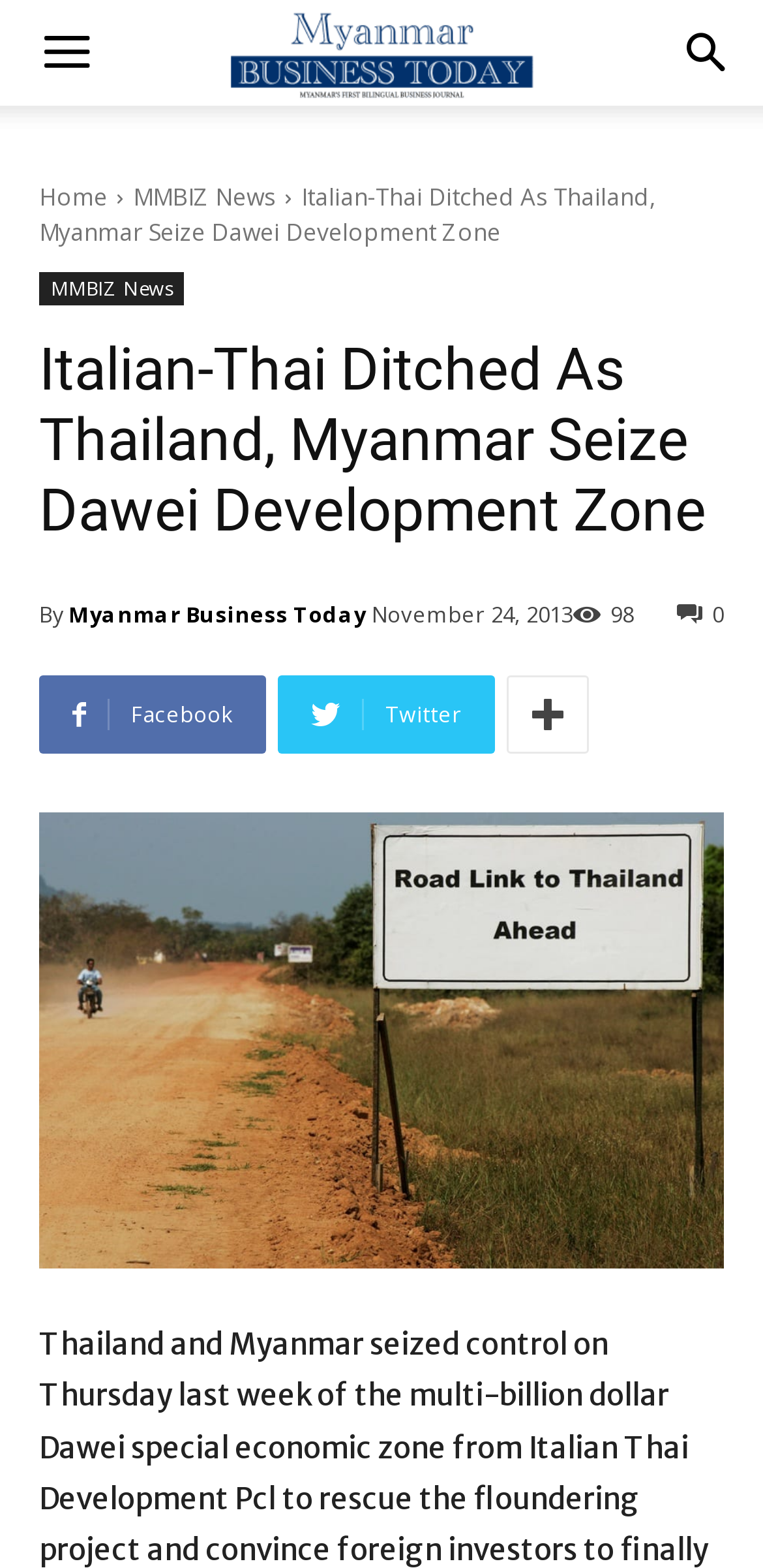Answer succinctly with a single word or phrase:
How many shares does this article have?

98